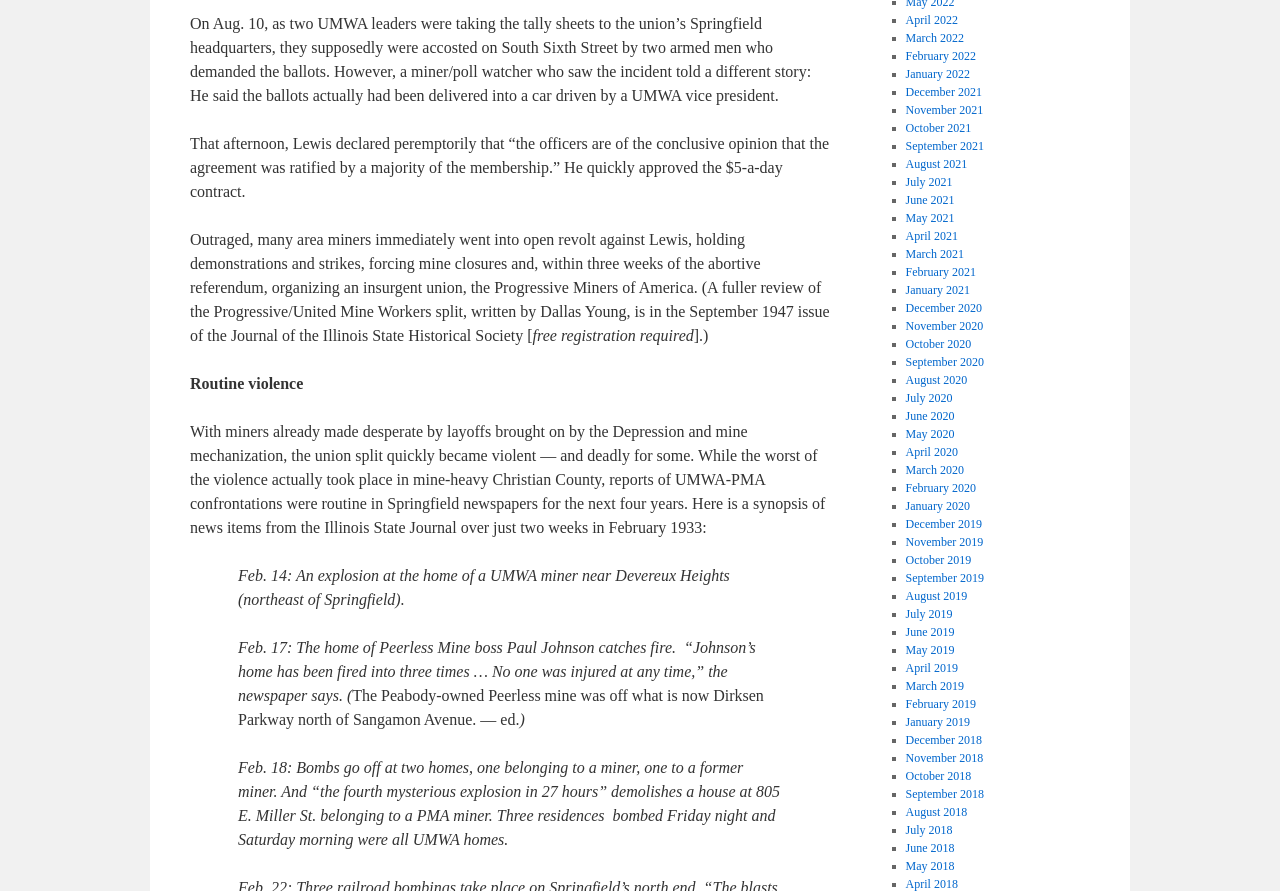Find the bounding box coordinates of the clickable element required to execute the following instruction: "read about the Progressive Miners of America". Provide the coordinates as four float numbers between 0 and 1, i.e., [left, top, right, bottom].

[0.148, 0.26, 0.648, 0.387]